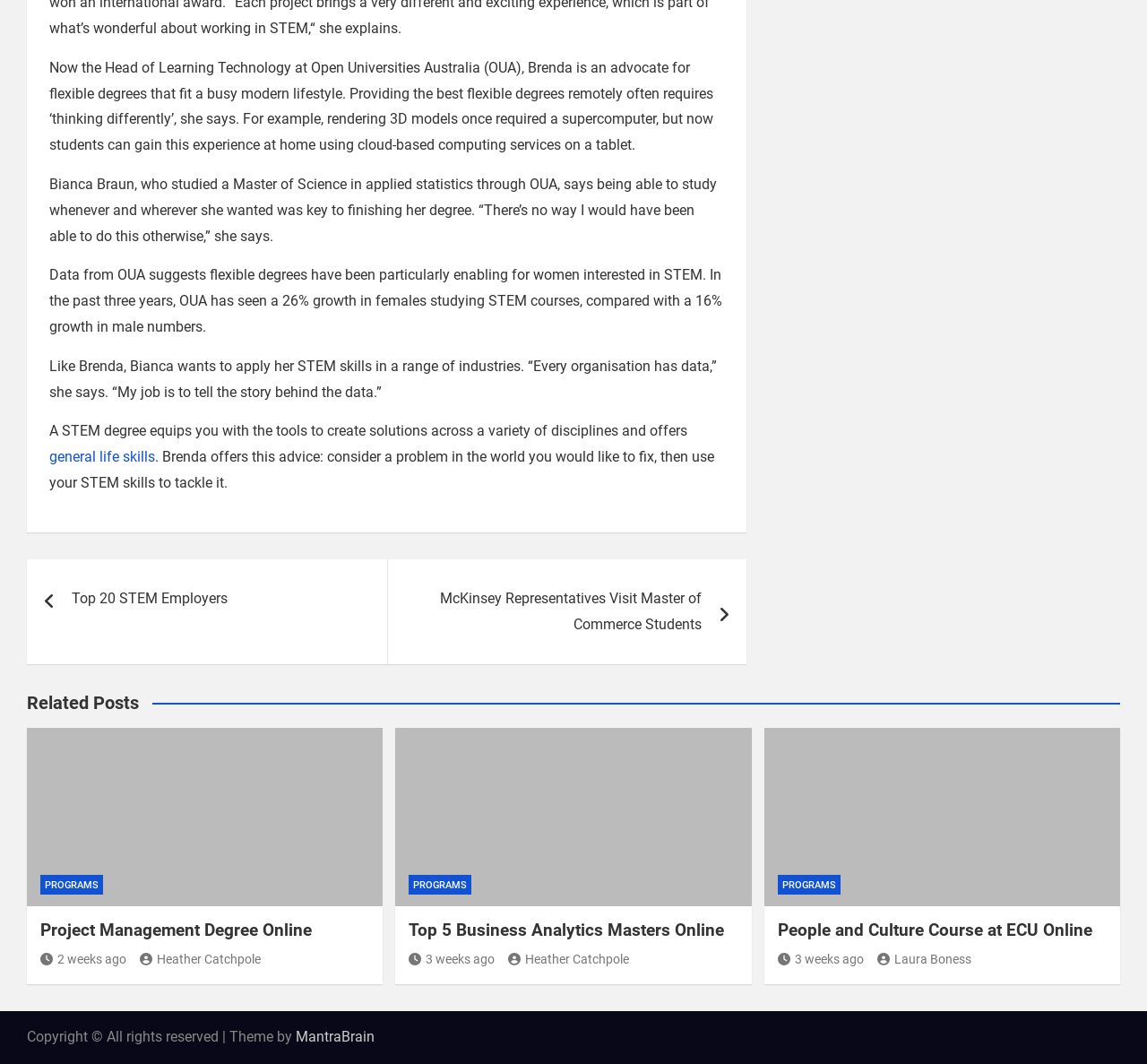Identify the bounding box coordinates of the clickable section necessary to follow the following instruction: "Click on the 'TOOLS' link". The coordinates should be presented as four float numbers from 0 to 1, i.e., [left, top, right, bottom].

None